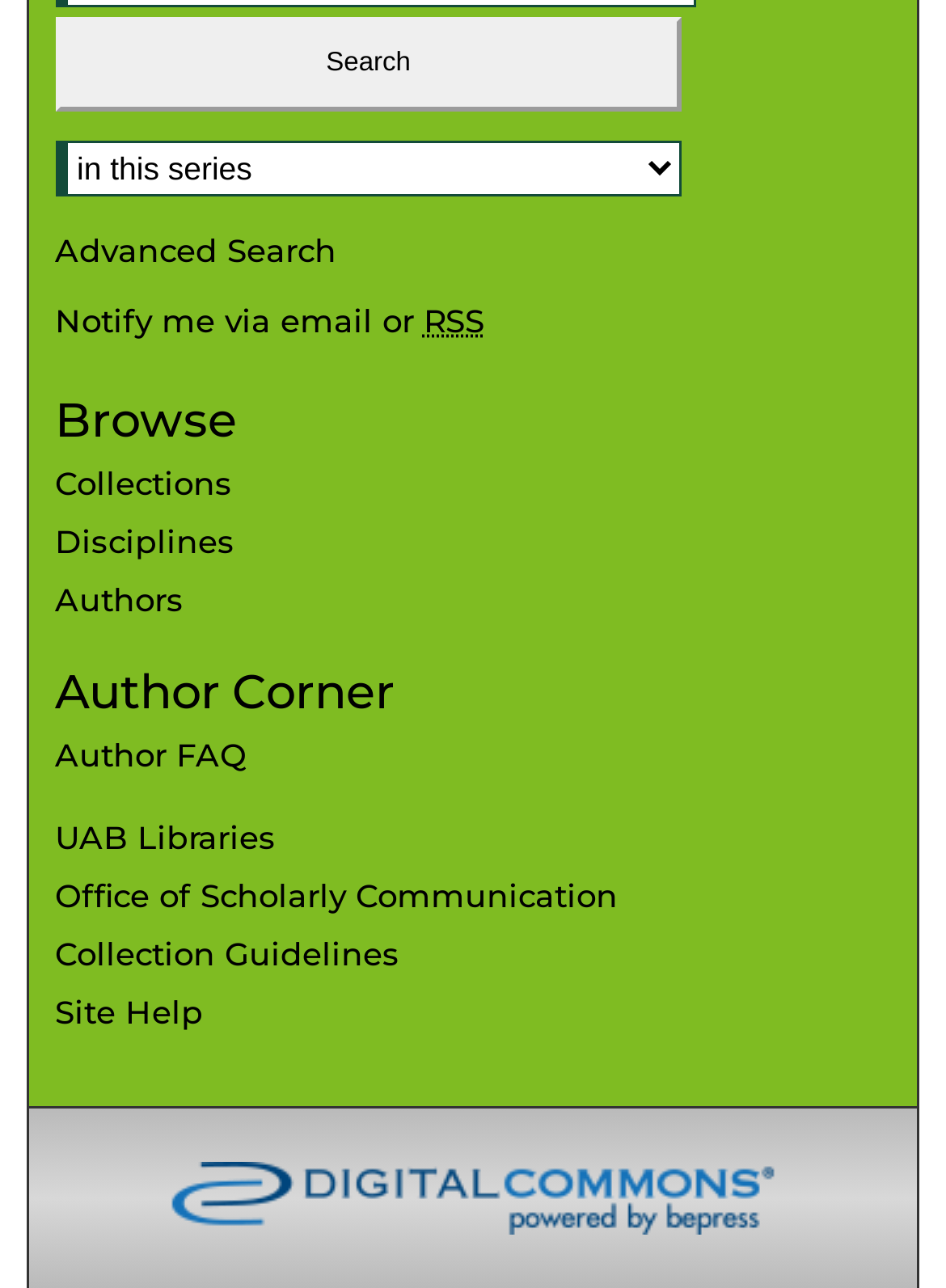Refer to the image and offer a detailed explanation in response to the question: What is the 'Author Corner' section about?

The 'Author Corner' section is located below the 'Browse' section and contains links to author-related resources such as 'Author FAQ' and 'Collection Guidelines', suggesting that this section is about providing resources and information to authors.